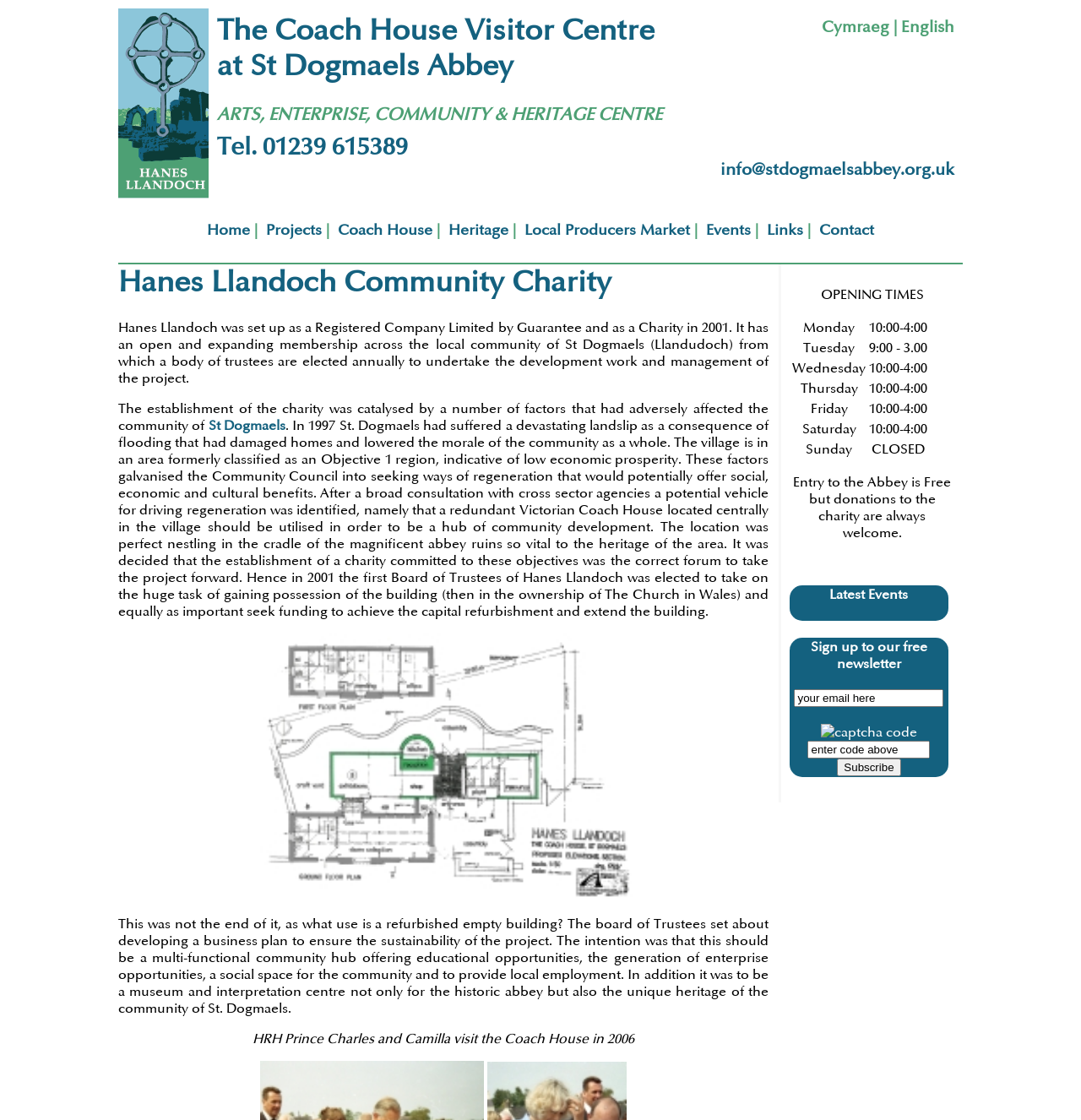Locate the bounding box coordinates of the clickable element to fulfill the following instruction: "Contact the charity". Provide the coordinates as four float numbers between 0 and 1 in the format [left, top, right, bottom].

[0.666, 0.143, 0.883, 0.161]